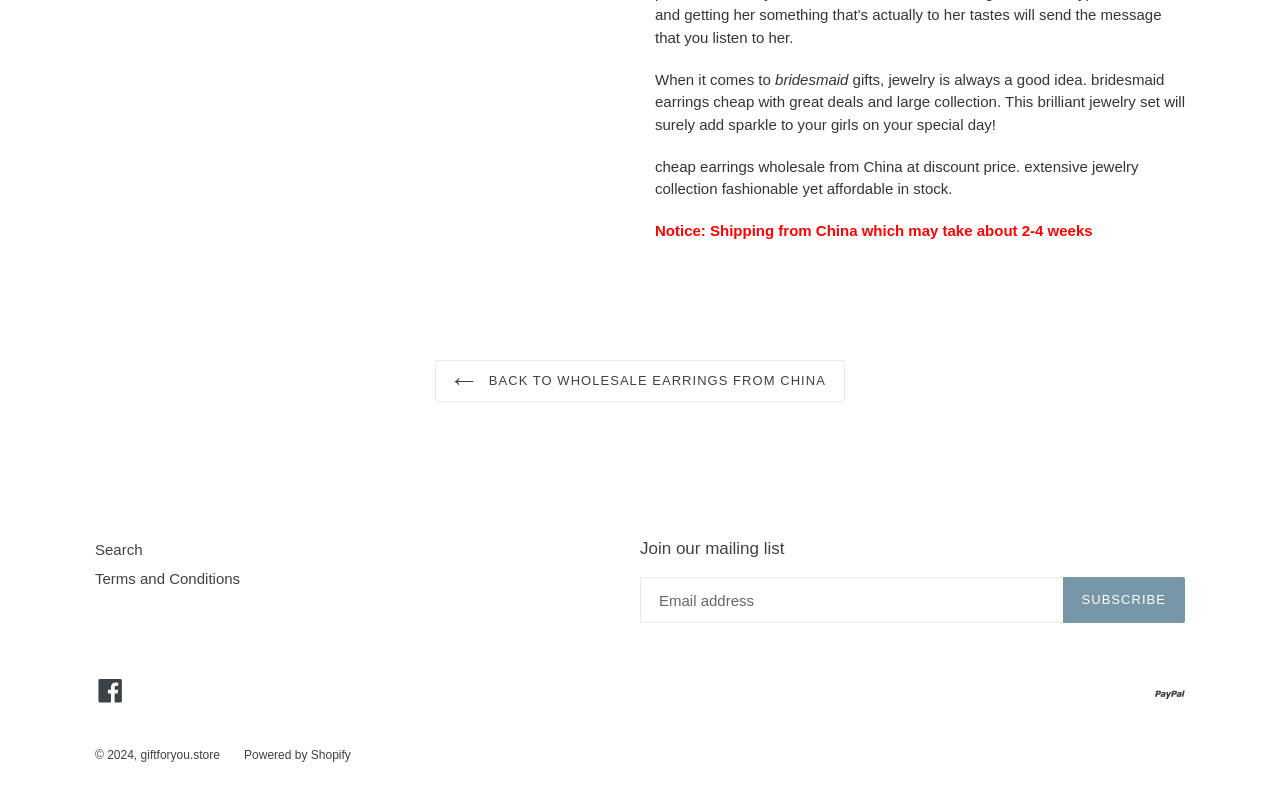Locate the bounding box coordinates of the element that should be clicked to execute the following instruction: "View terms and conditions".

[0.074, 0.723, 0.188, 0.744]